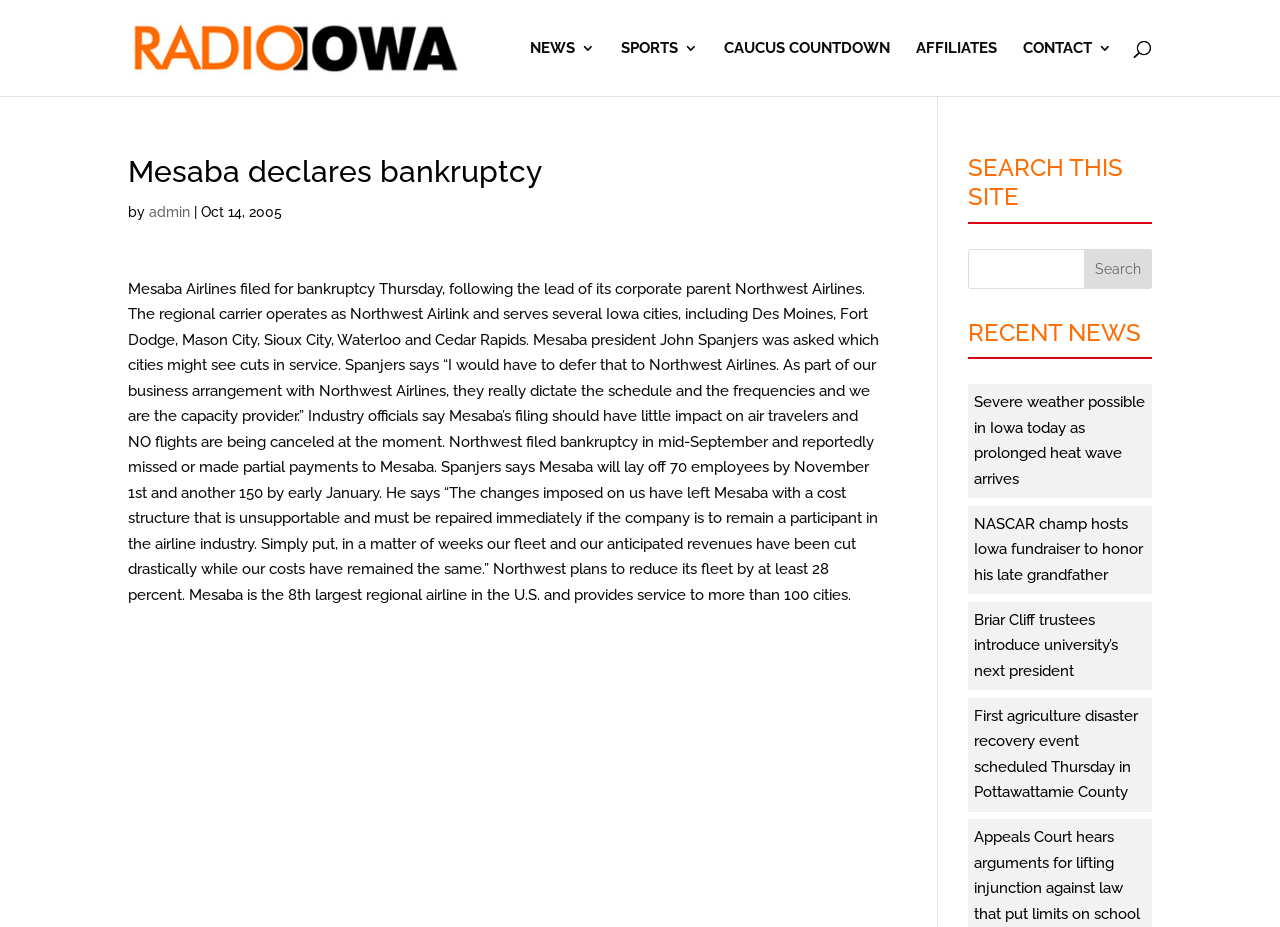Find and indicate the bounding box coordinates of the region you should select to follow the given instruction: "Search this site".

[0.756, 0.268, 0.9, 0.311]